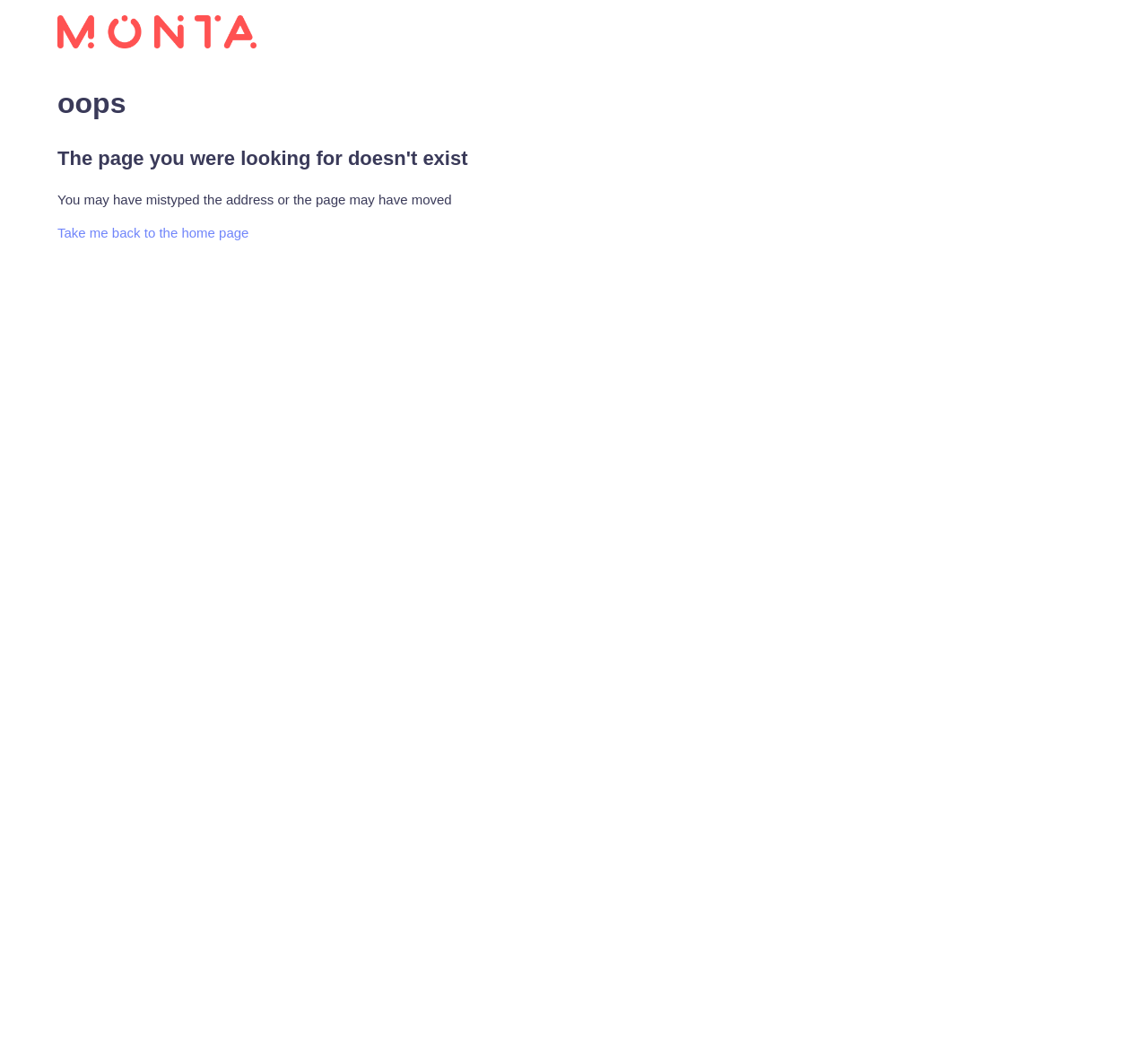What might have caused the page not found error?
Answer the question with a thorough and detailed explanation.

The page not found error might have been caused by the user mistyping the address or the page having moved because the text 'You may have mistyped the address or the page may have moved' provides these reasons as possible explanations for the error.